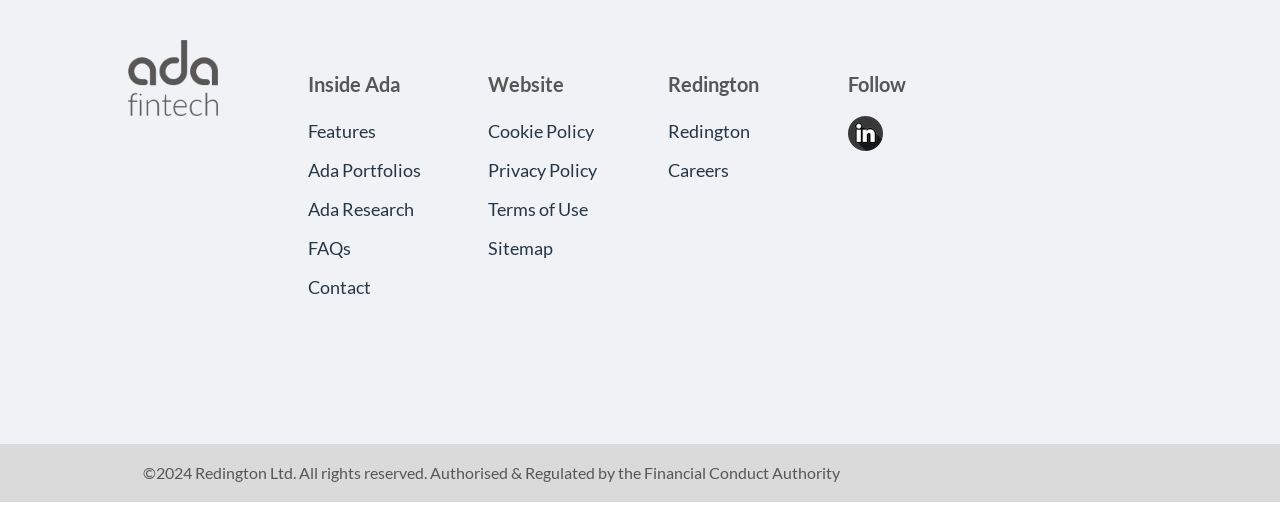Determine the bounding box coordinates of the section I need to click to execute the following instruction: "View Ada Research". Provide the coordinates as four float numbers between 0 and 1, i.e., [left, top, right, bottom].

[0.241, 0.387, 0.323, 0.43]